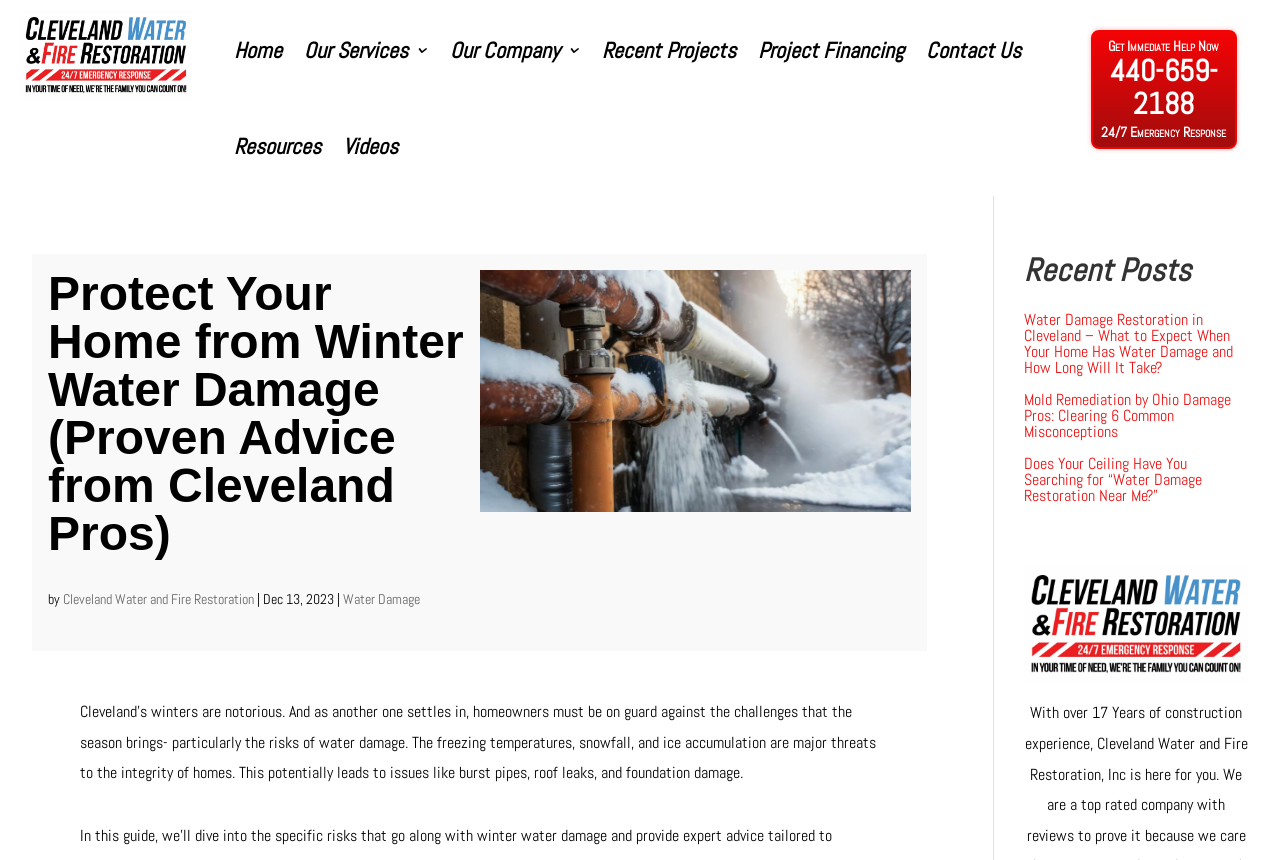How many links are there in the navigation menu?
Refer to the image and provide a one-word or short phrase answer.

7